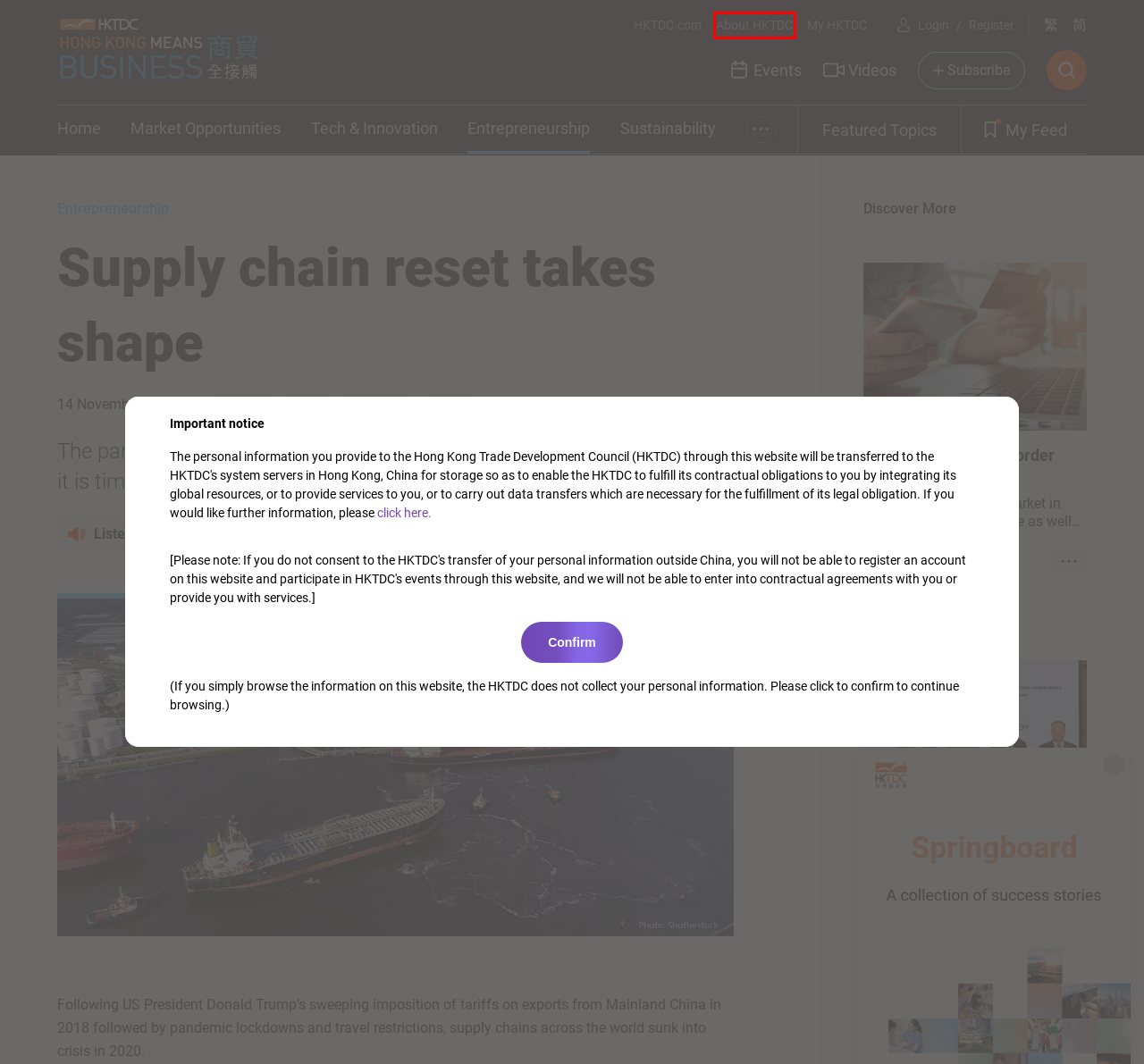You have a screenshot of a webpage with an element surrounded by a red bounding box. Choose the webpage description that best describes the new page after clicking the element inside the red bounding box. Here are the candidates:
A. Contact Us | HKTDC
B. Hyperlink Policy | HKTDC
C. Sina Visitor System
D. 【Register now】 GoGBA Seminar for Accounting Sector
E. HKTDC
F. React App
G. Email Preference Centre
H. 全国互联网安全管理平台

F